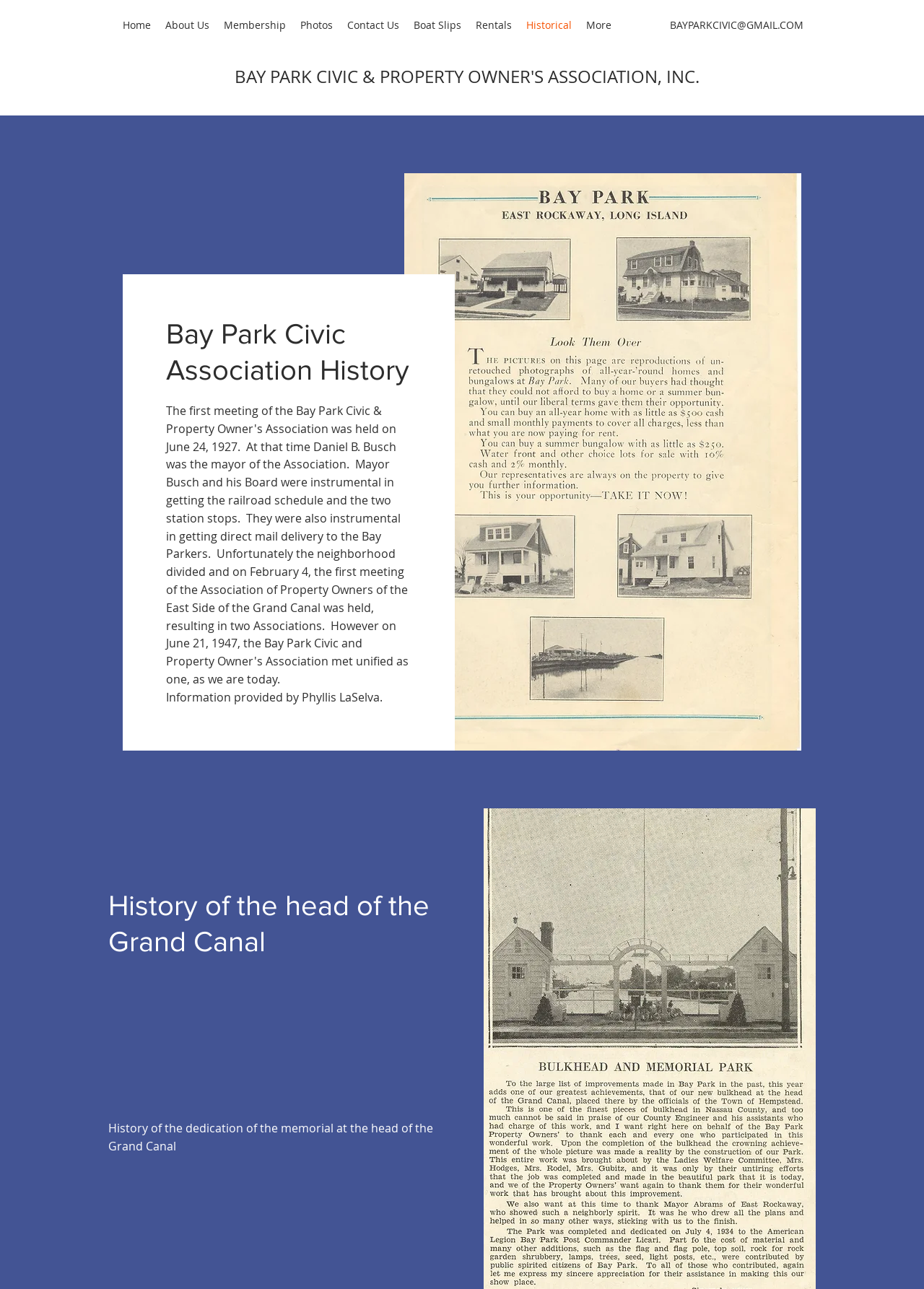Specify the bounding box coordinates of the area that needs to be clicked to achieve the following instruction: "View the Bay Park Civic Association History".

[0.18, 0.245, 0.445, 0.301]